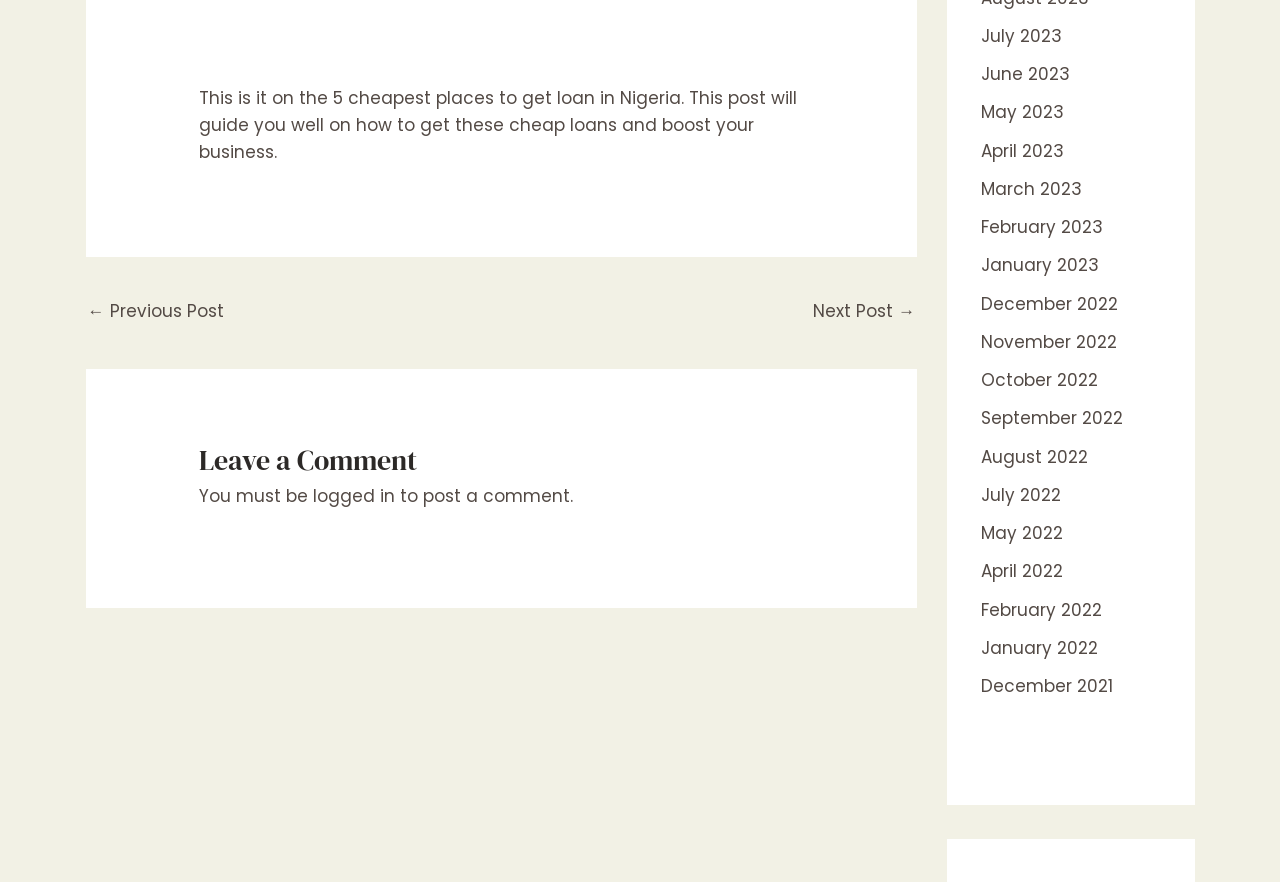Locate the coordinates of the bounding box for the clickable region that fulfills this instruction: "Click on the 'Leave a Comment' heading".

[0.155, 0.495, 0.628, 0.548]